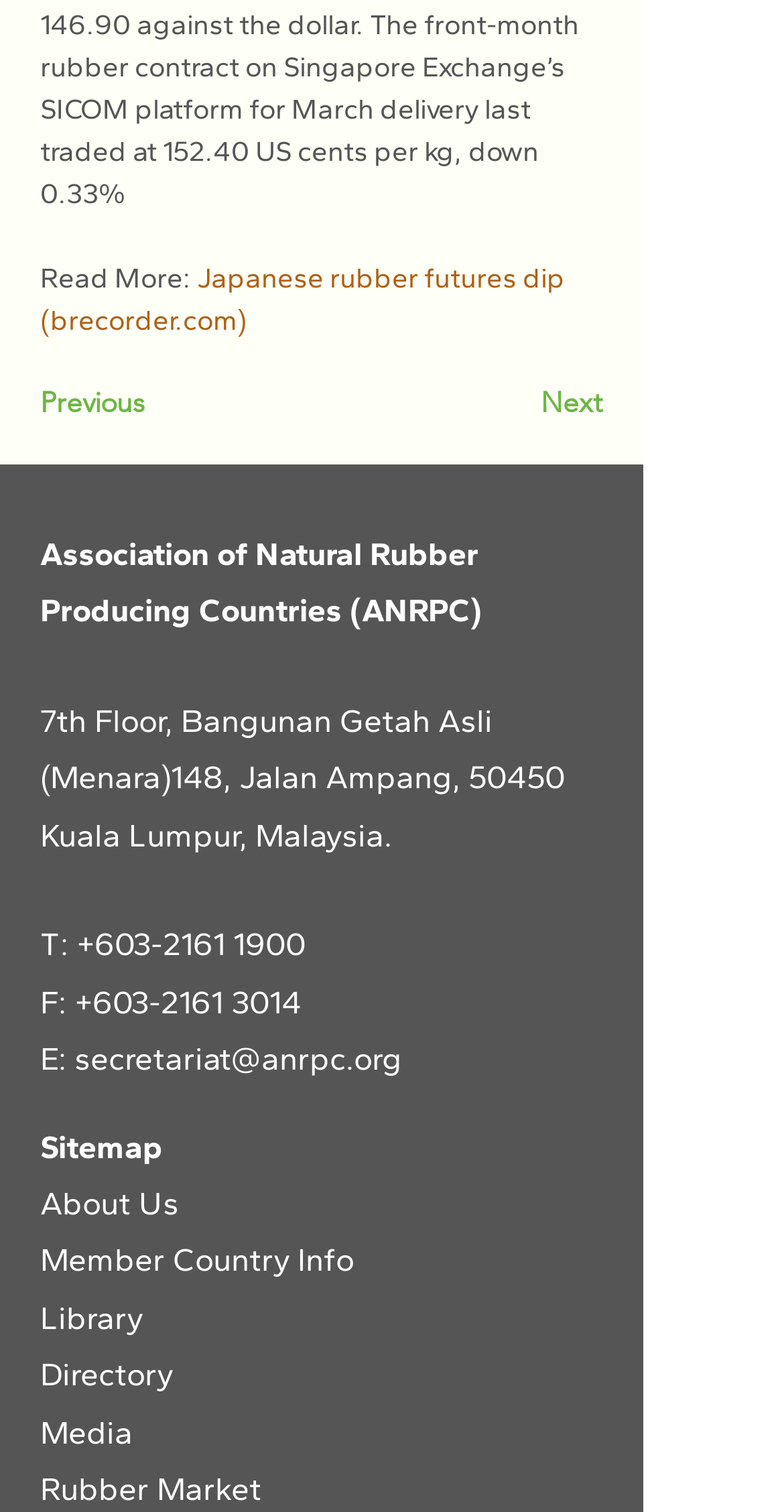Determine the bounding box coordinates of the clickable region to execute the instruction: "Click on 'China to revamp disaster warning system'". The coordinates should be four float numbers between 0 and 1, denoted as [left, top, right, bottom].

None